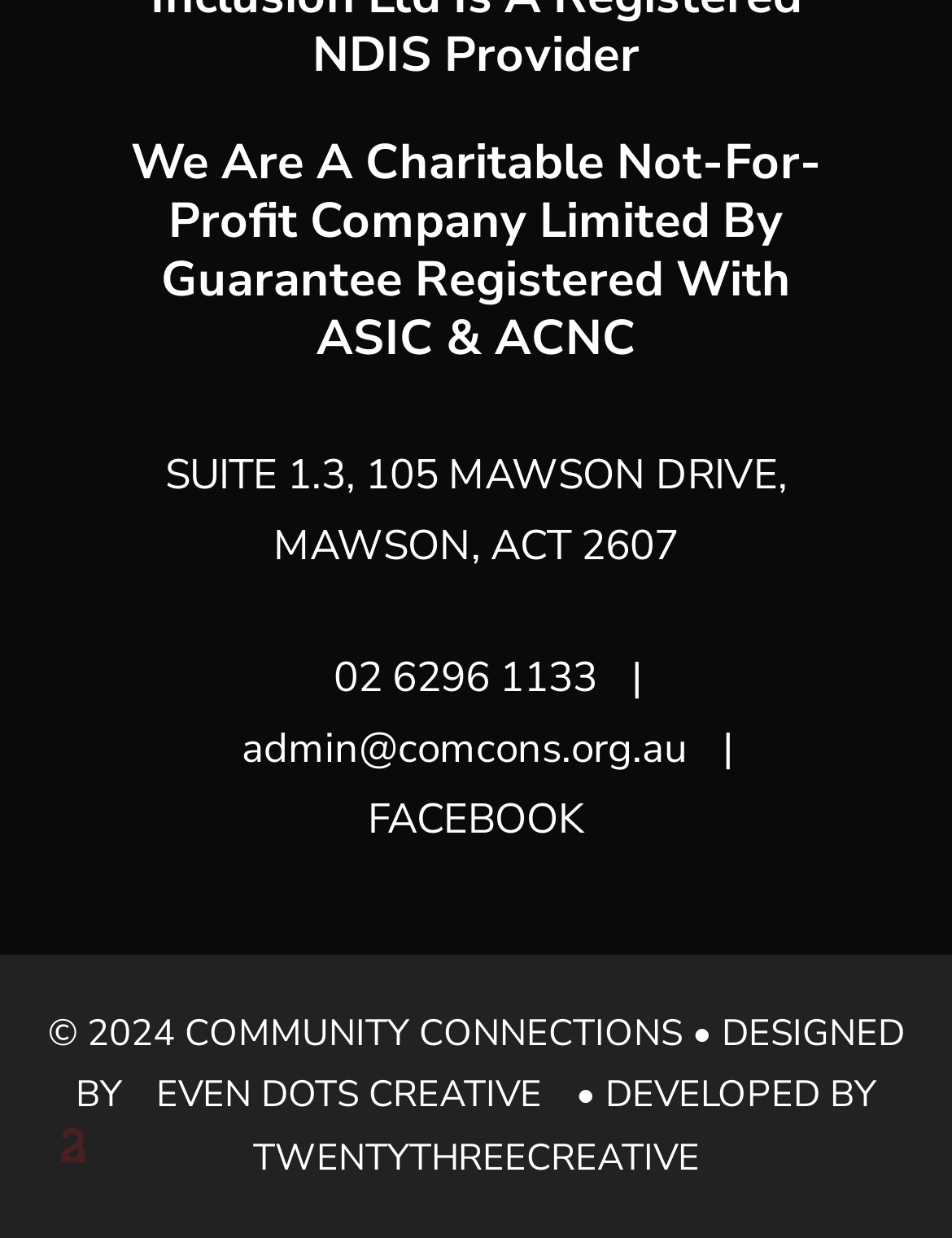Determine the bounding box coordinates for the HTML element described here: "ASG Info".

None